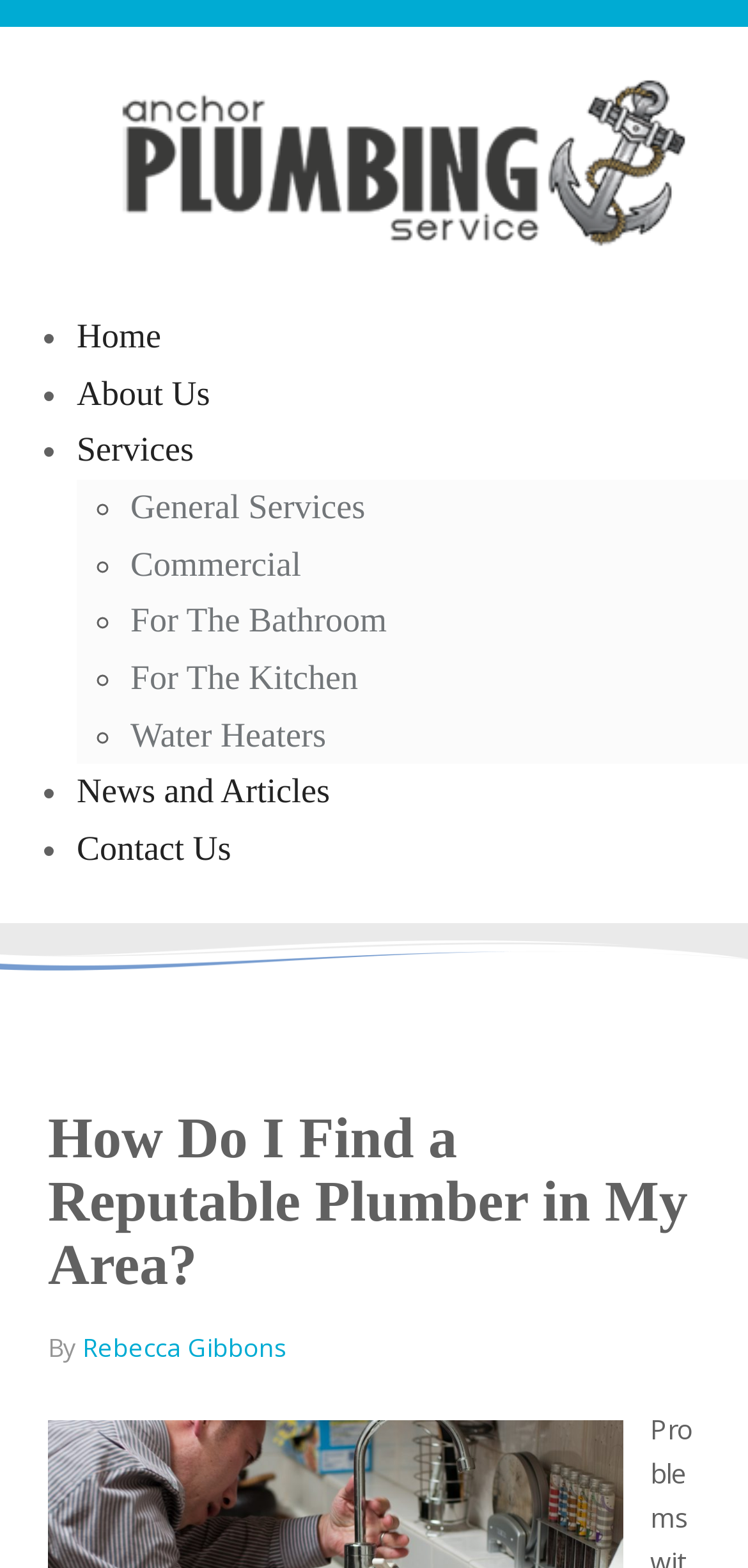Kindly determine the bounding box coordinates of the area that needs to be clicked to fulfill this instruction: "Explore the 'Services' section".

[0.103, 0.274, 0.259, 0.299]